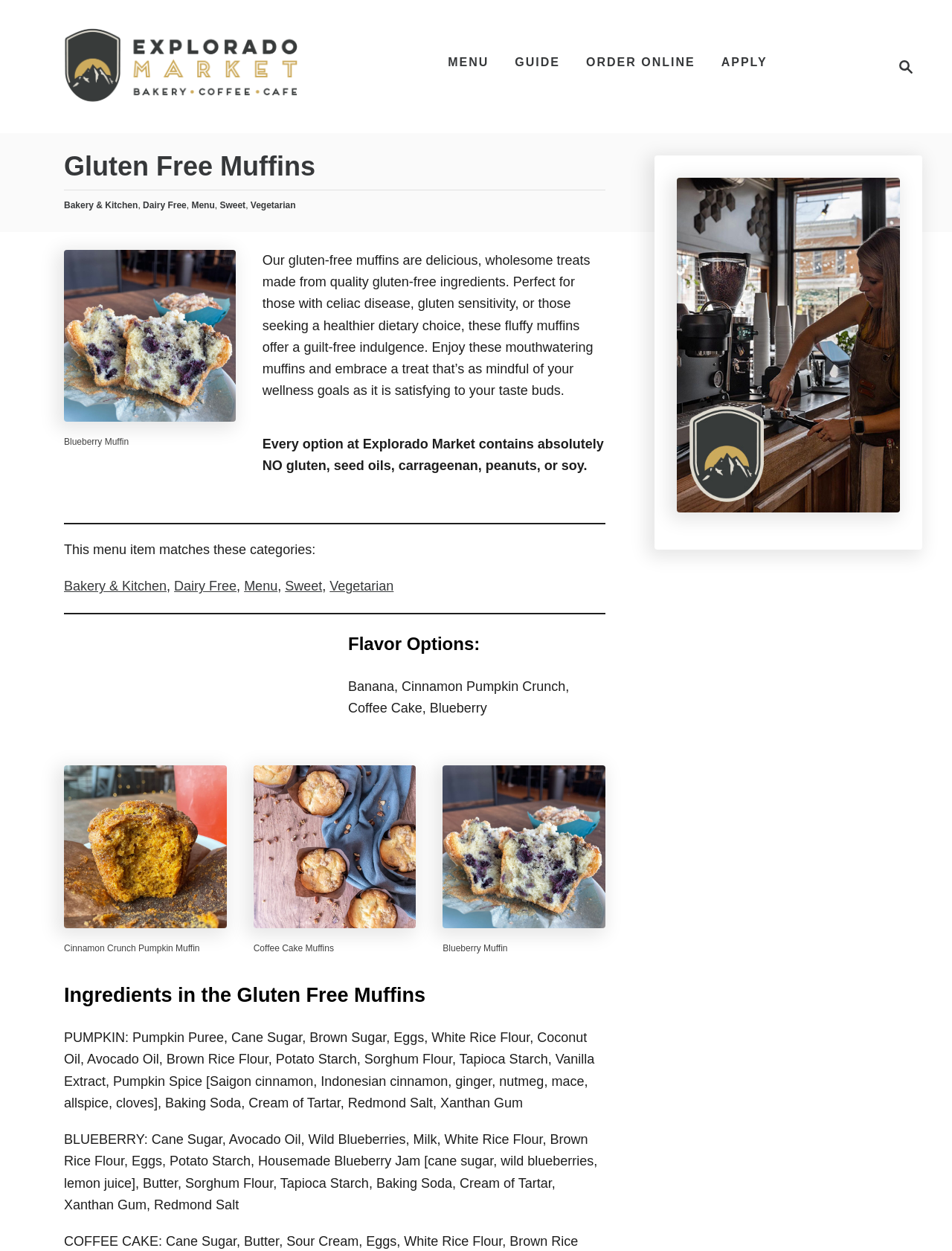Please reply with a single word or brief phrase to the question: 
What is the main ingredient in the Pumpkin muffin?

Pumpkin Puree